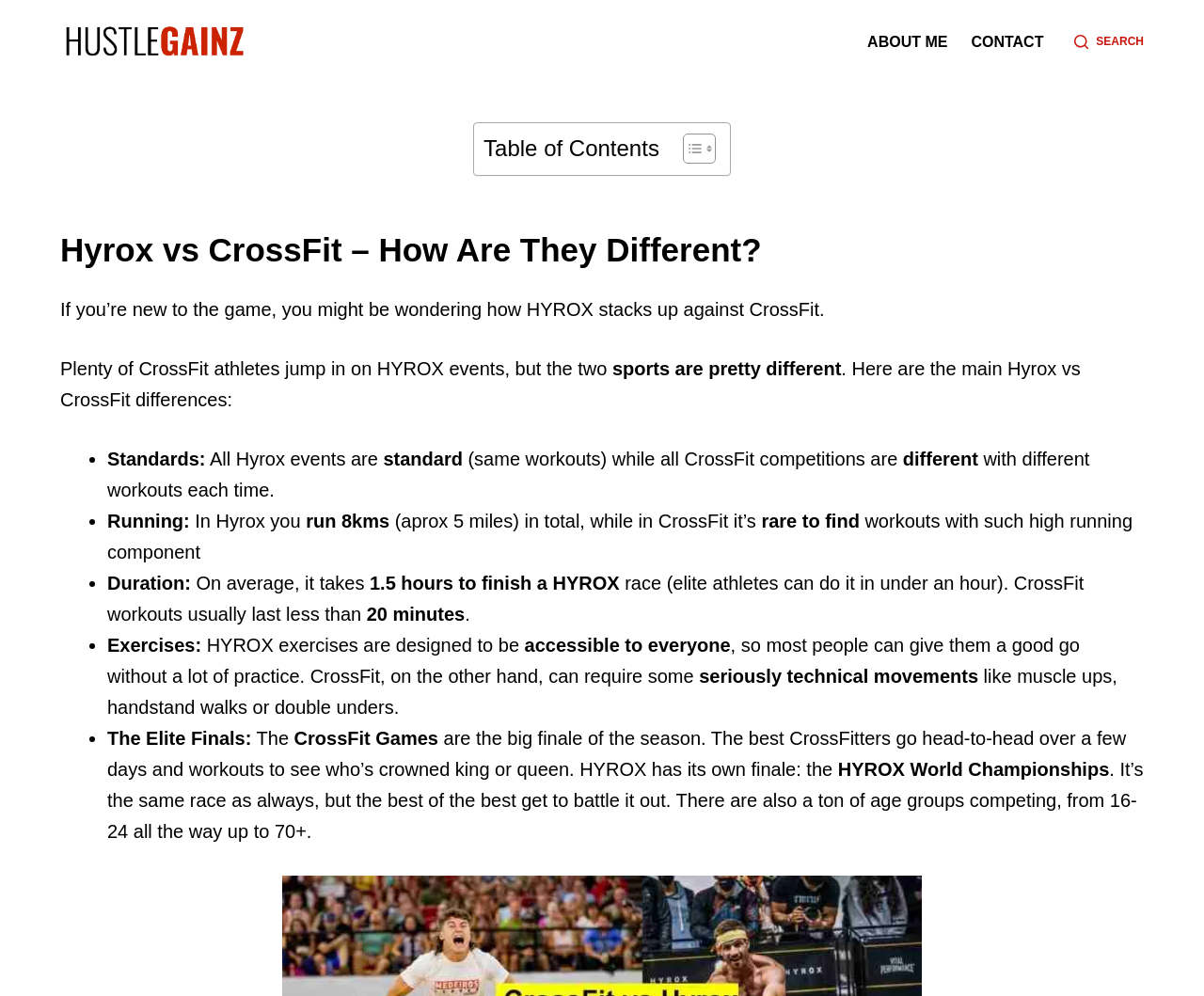Give a concise answer using only one word or phrase for this question:
What is the purpose of the 'Toggle Table of Content' button?

To toggle the table of content